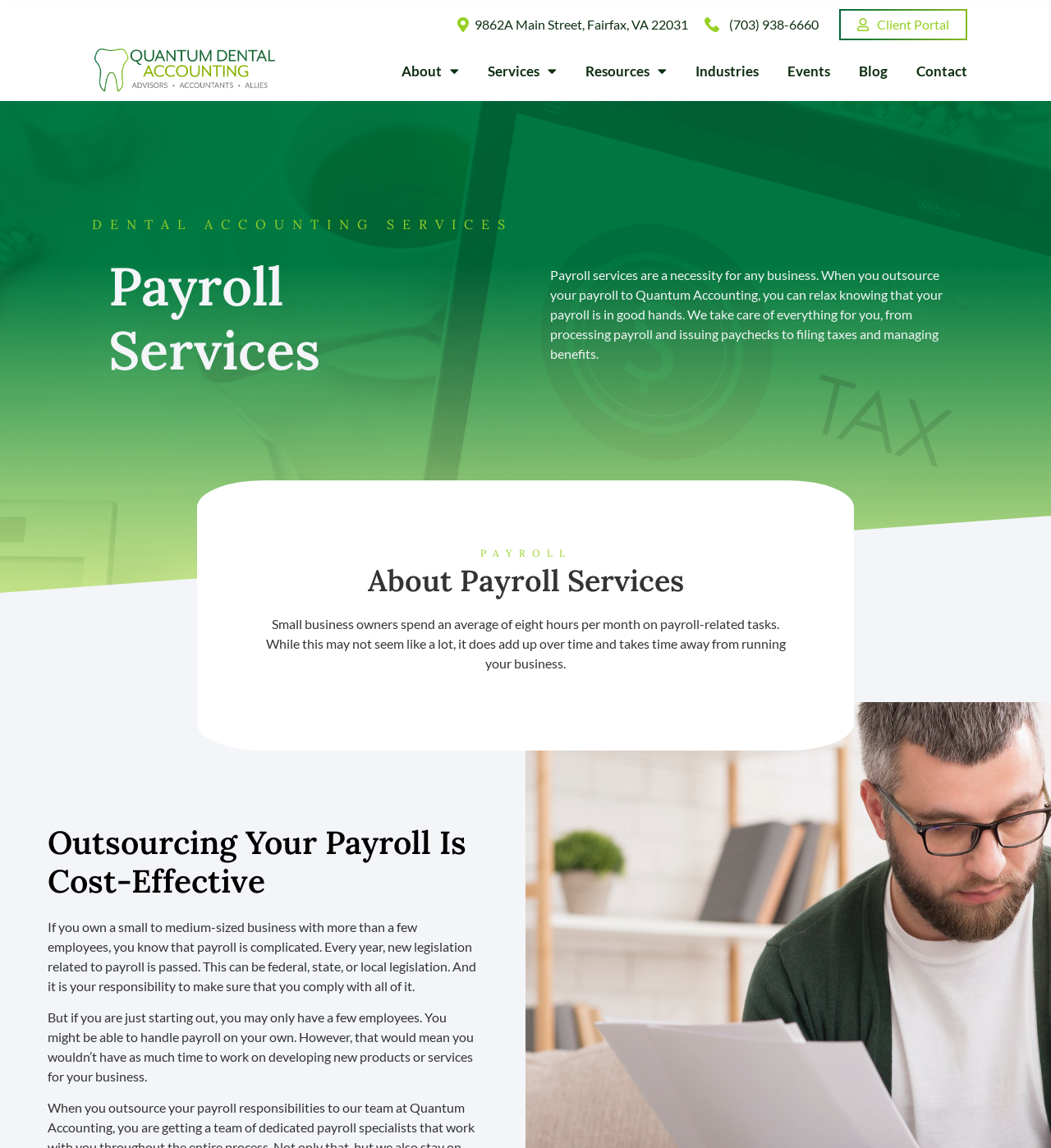Find the bounding box coordinates for the area that should be clicked to accomplish the instruction: "Learn about payroll services".

[0.103, 0.222, 0.477, 0.334]